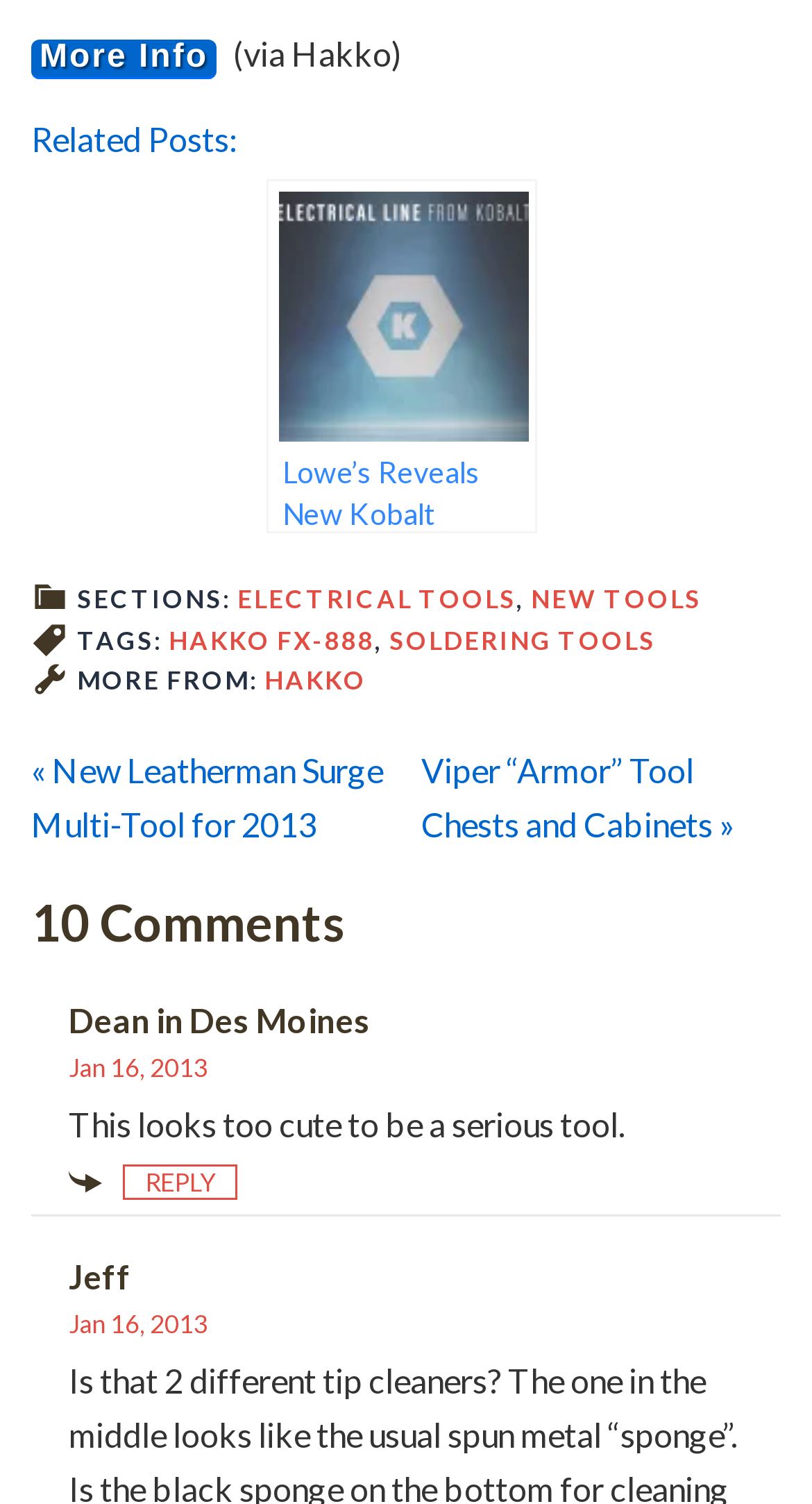Identify the bounding box for the UI element described as: "More Info". Ensure the coordinates are four float numbers between 0 and 1, formatted as [left, top, right, bottom].

[0.038, 0.026, 0.267, 0.053]